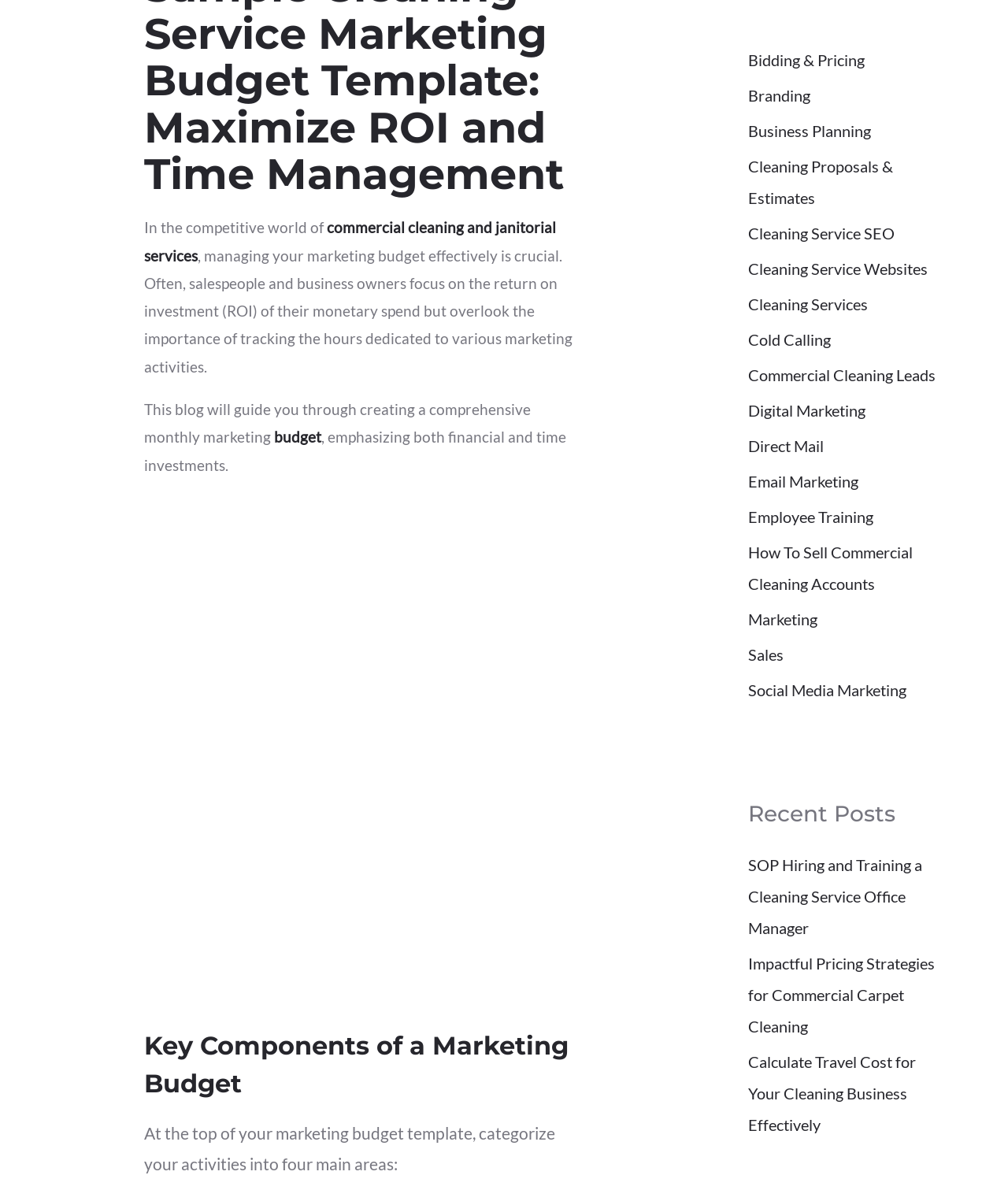Identify the bounding box for the UI element described as: "Cleaning Service Websites". Ensure the coordinates are four float numbers between 0 and 1, formatted as [left, top, right, bottom].

[0.742, 0.217, 0.92, 0.233]